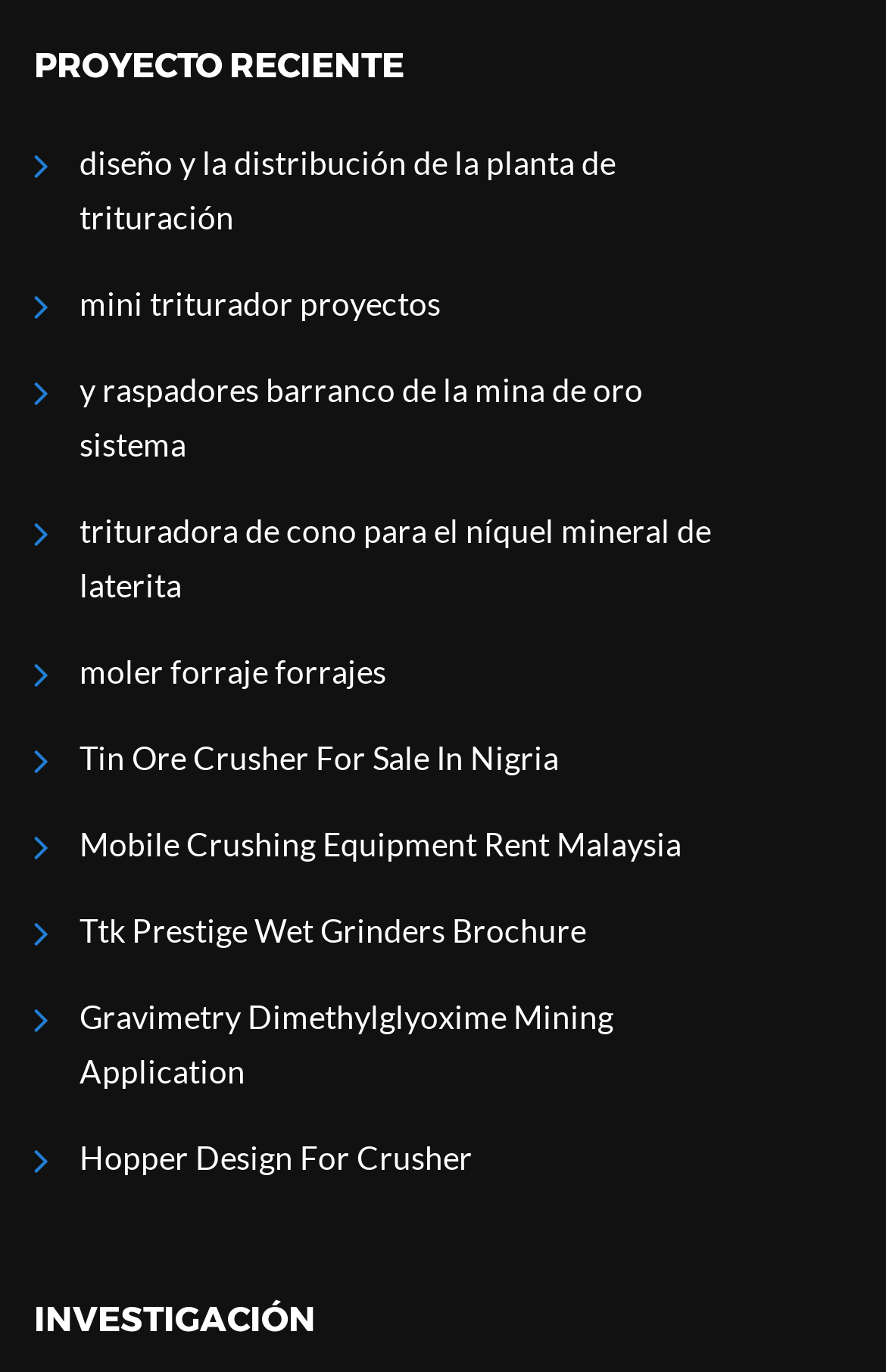Using the webpage screenshot, find the UI element described by Hopper Design For Crusher. Provide the bounding box coordinates in the format (top-left x, top-left y, bottom-right x, bottom-right y), ensuring all values are floating point numbers between 0 and 1.

[0.038, 0.825, 0.533, 0.865]